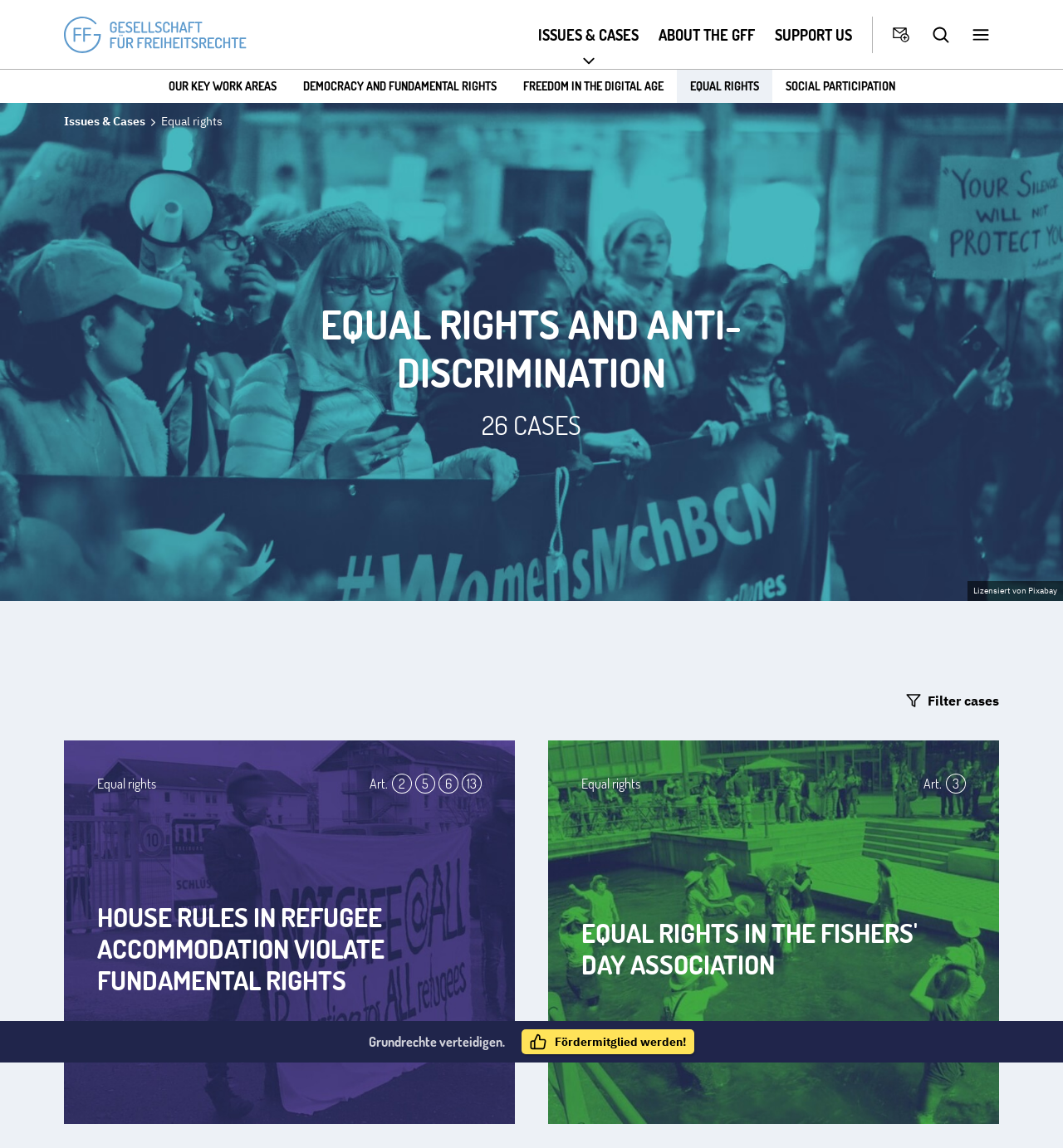How many navigation links are in the main navigation menu?
Give a thorough and detailed response to the question.

The number of navigation links in the main navigation menu can be found by counting the links in the section 'Main Navigation', which includes links such as 'ISSUES & CASES', 'OUR KEY WORK AREAS', and 'SUPPORT US'.